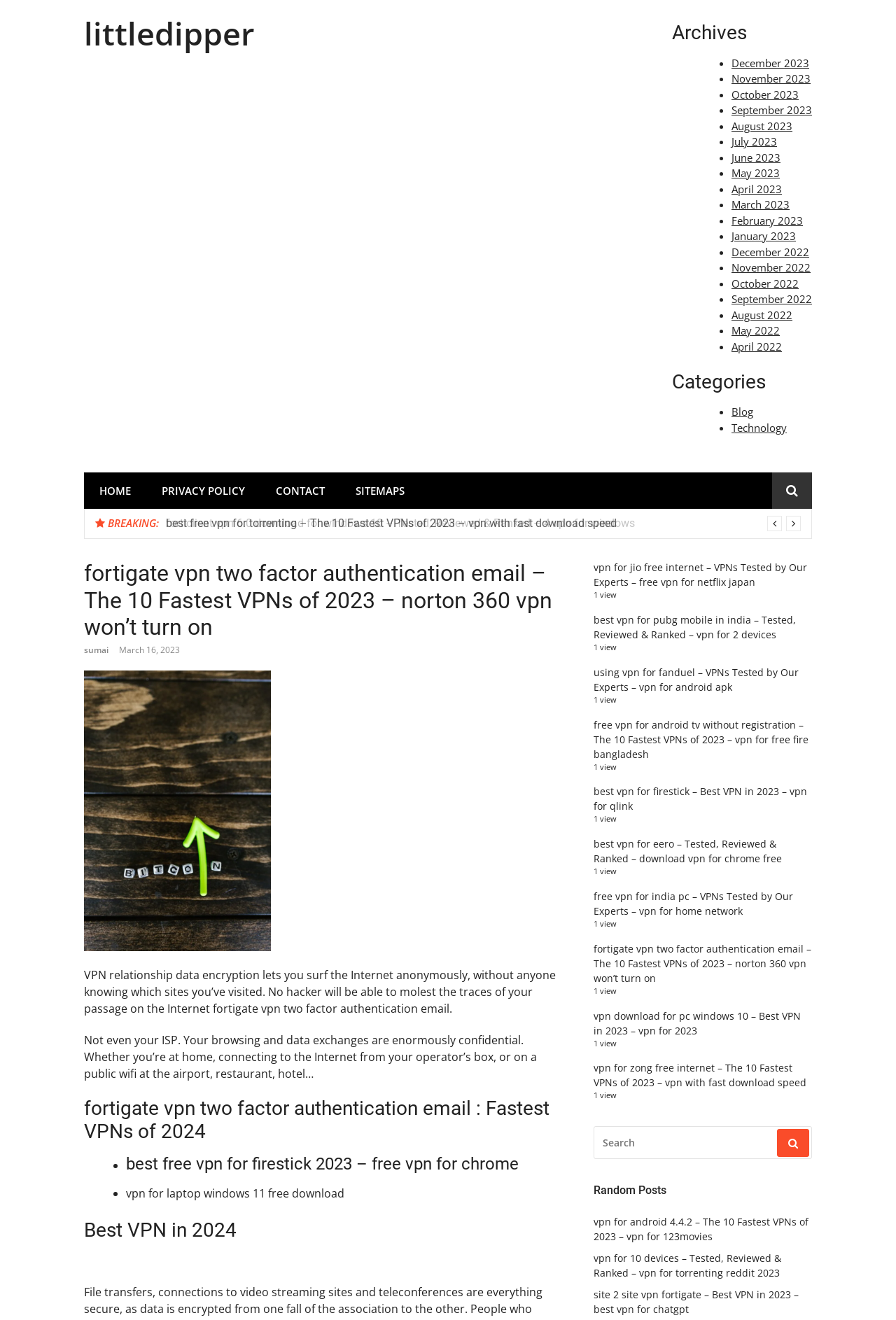Find the primary header on the webpage and provide its text.

fortigate vpn two factor authentication email – The 10 Fastest VPNs of 2023 – norton 360 vpn won’t turn on